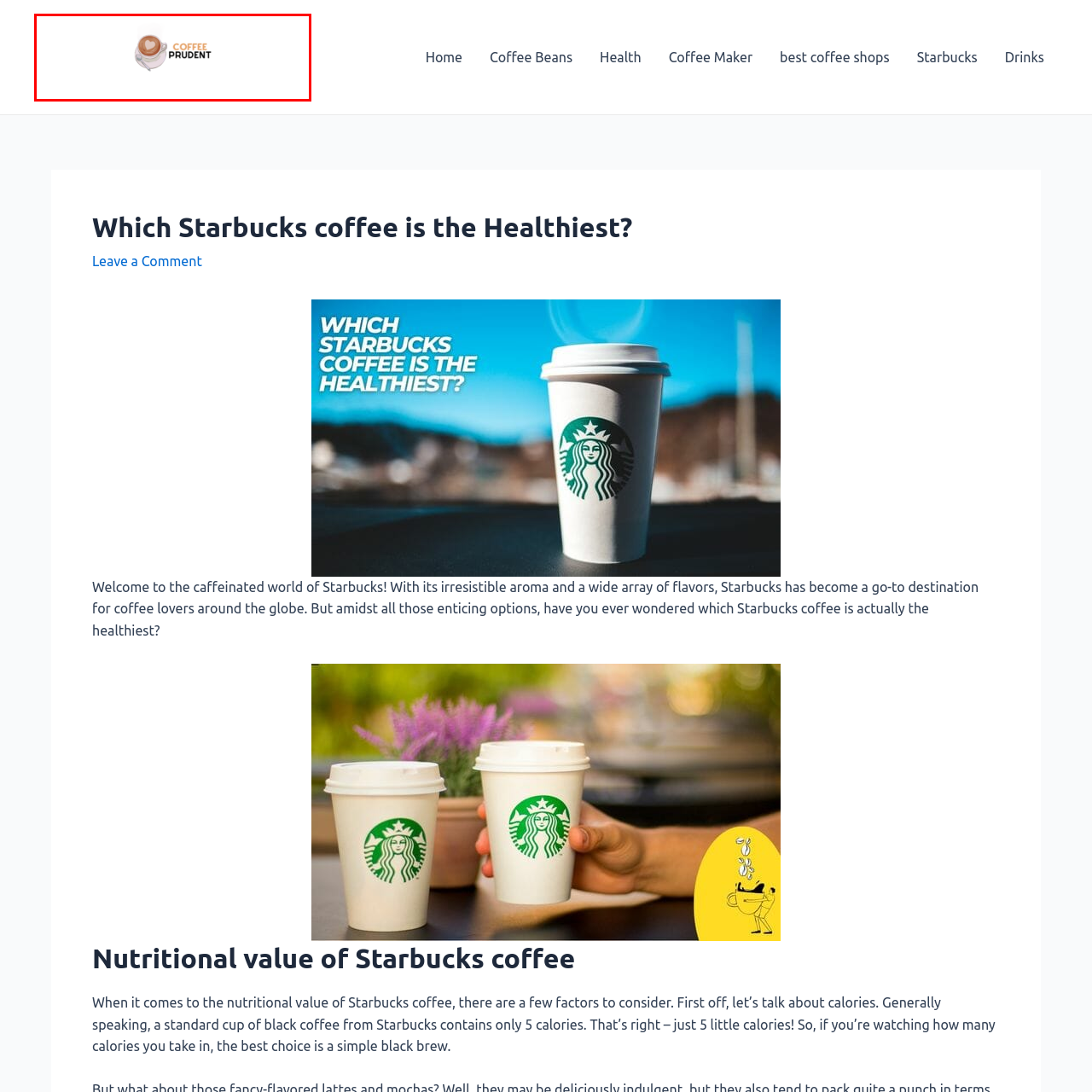What is the font style of the text 'COFFEE PRUDENT'?
Analyze the image enclosed by the red bounding box and reply with a one-word or phrase answer.

Contemporary